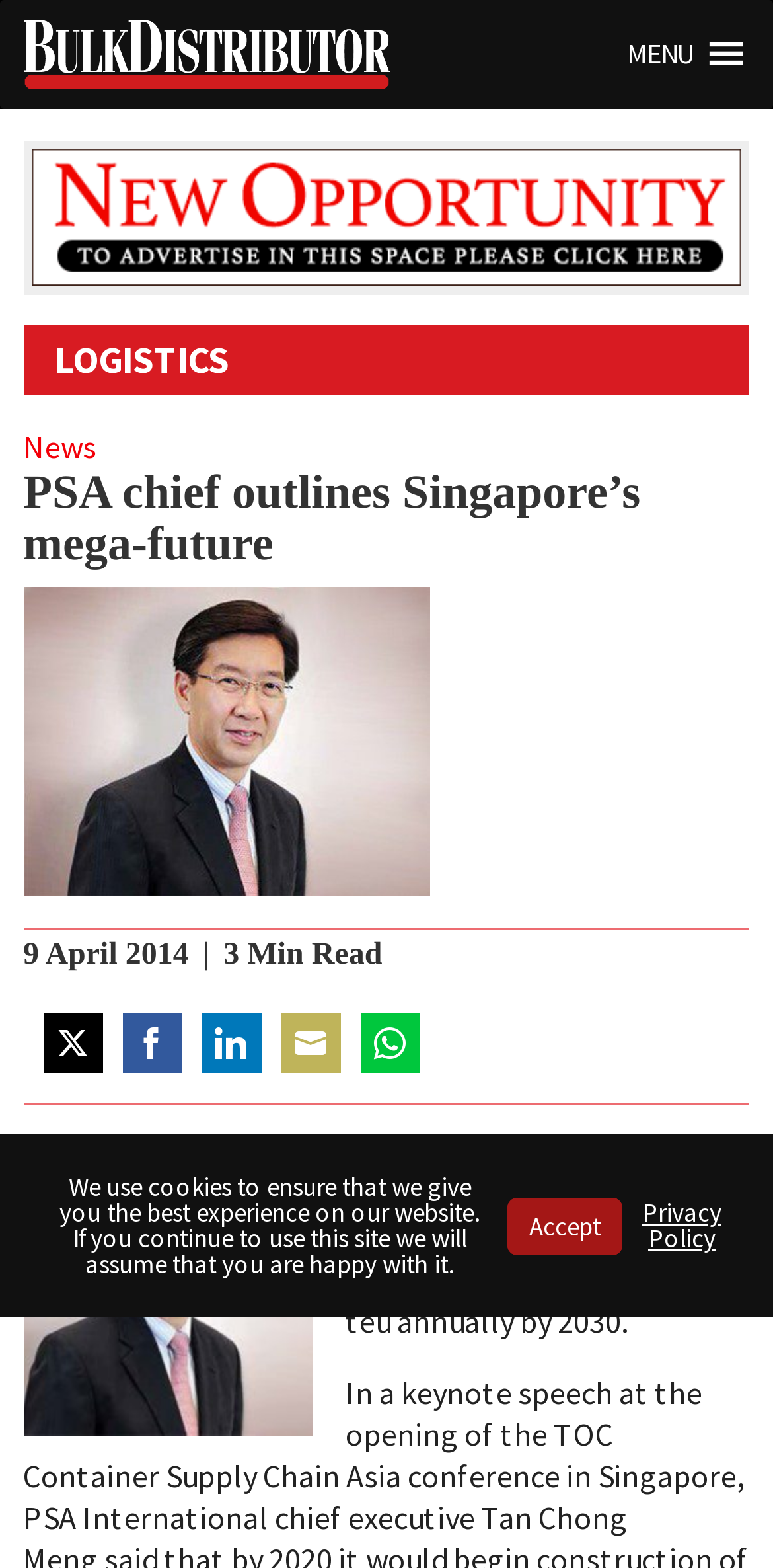Determine the bounding box for the UI element as described: "Accept". The coordinates should be represented as four float numbers between 0 and 1, formatted as [left, top, right, bottom].

[0.656, 0.763, 0.805, 0.8]